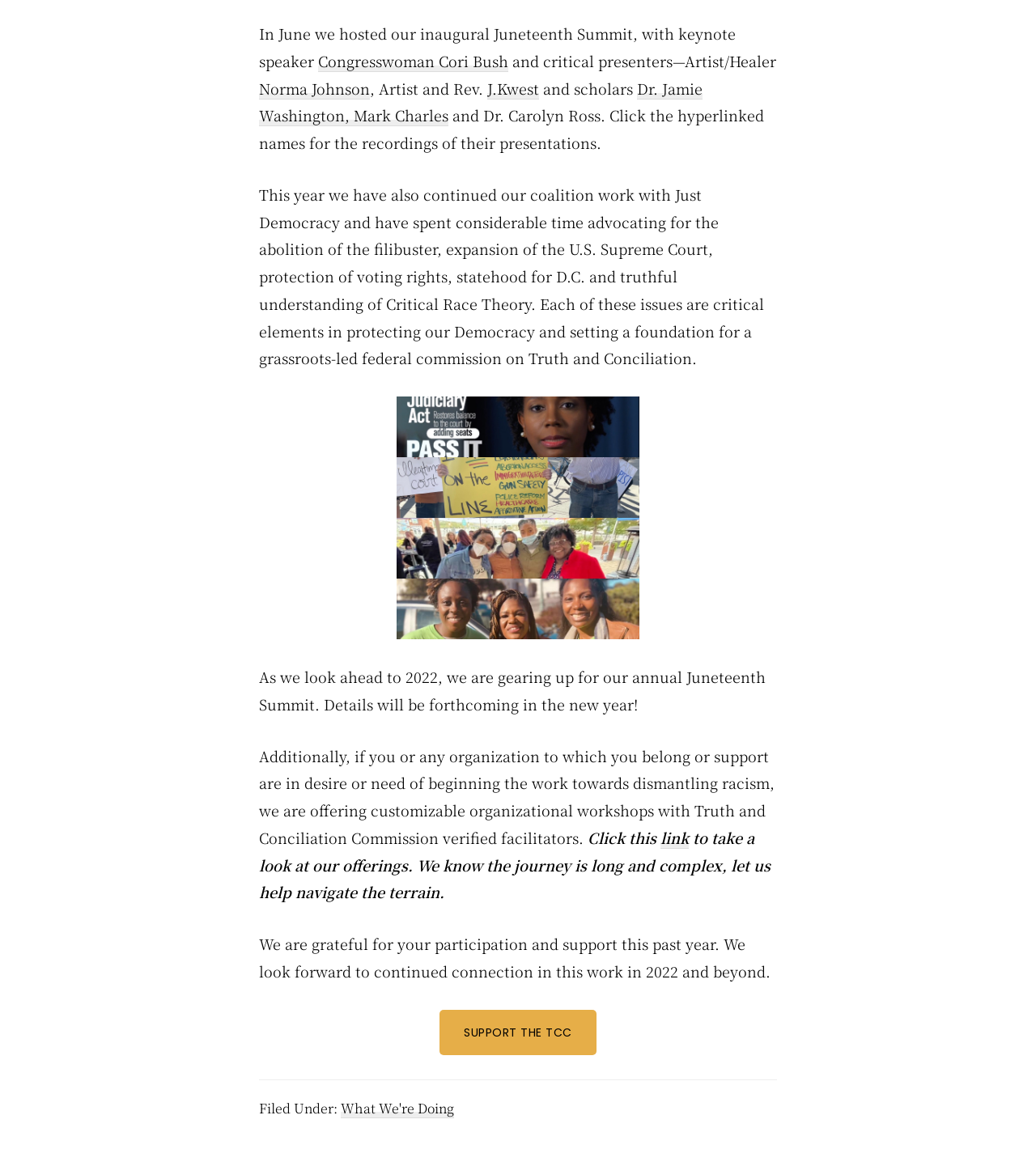Identify the bounding box coordinates for the UI element described as: "Cake Smash Photographers Calgary".

None